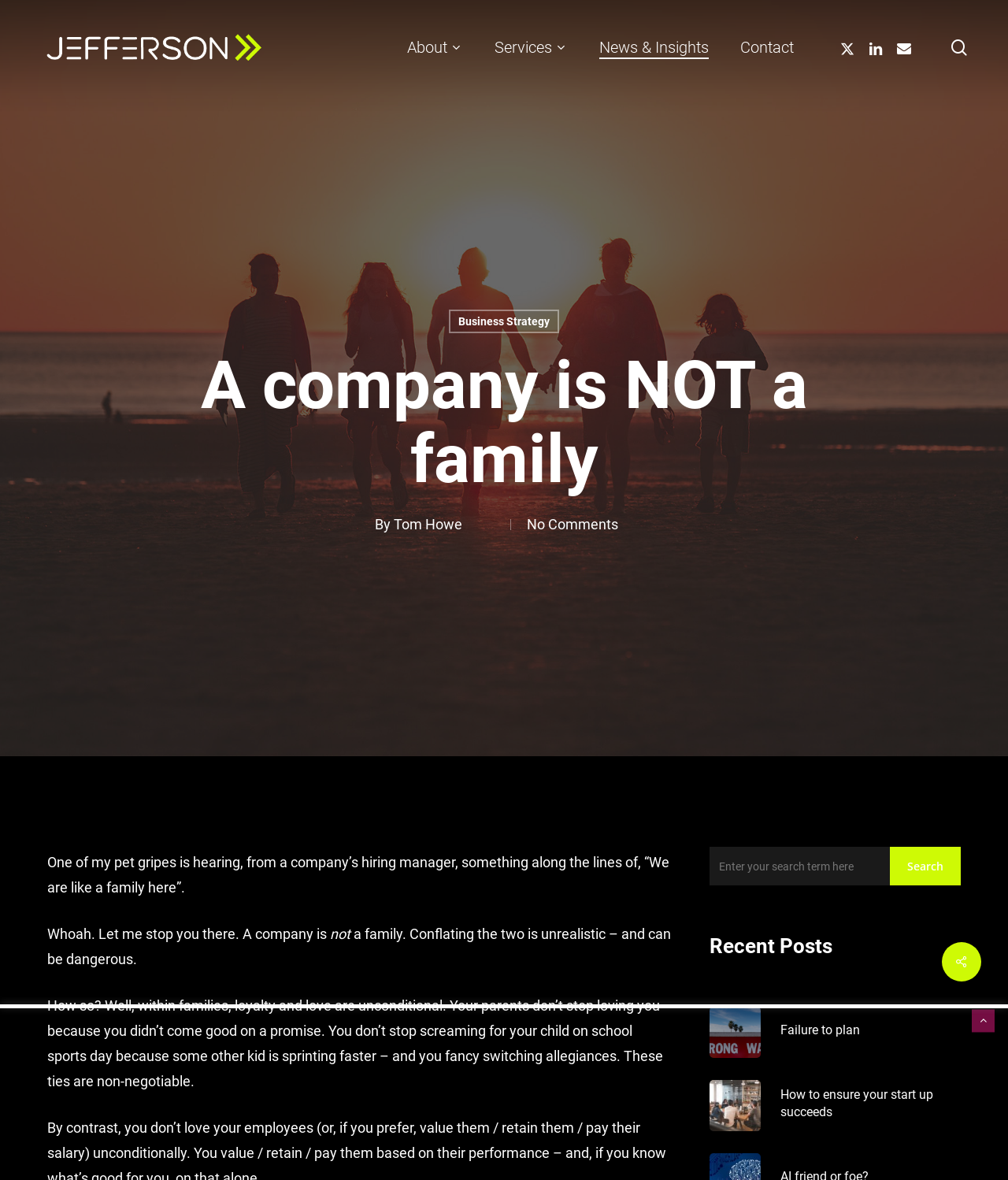Locate the bounding box coordinates of the area where you should click to accomplish the instruction: "Read the article by Tom Howe".

[0.39, 0.437, 0.458, 0.451]